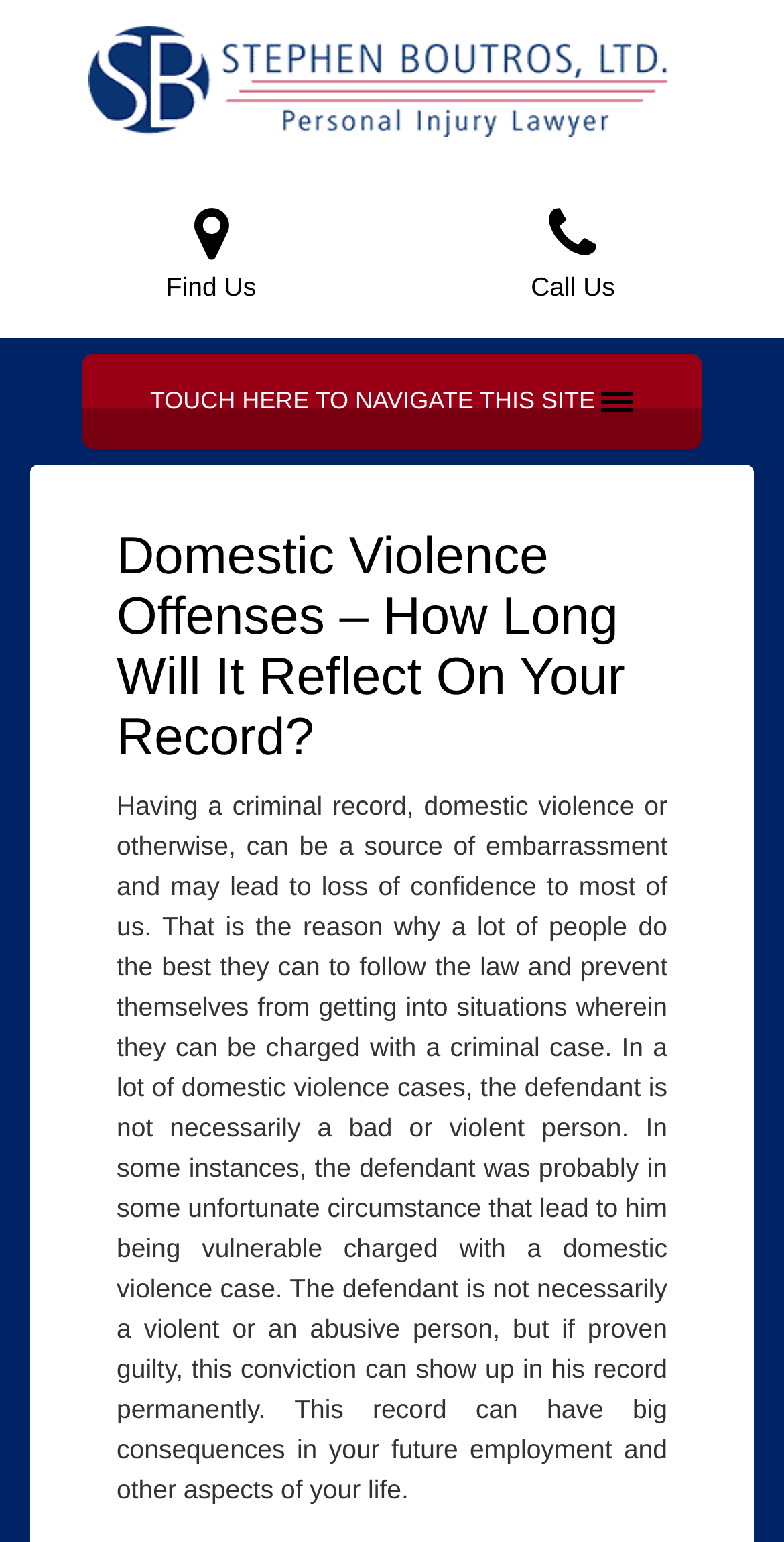Use a single word or phrase to answer the question:
What is the consequence of having a criminal record?

Loss of confidence